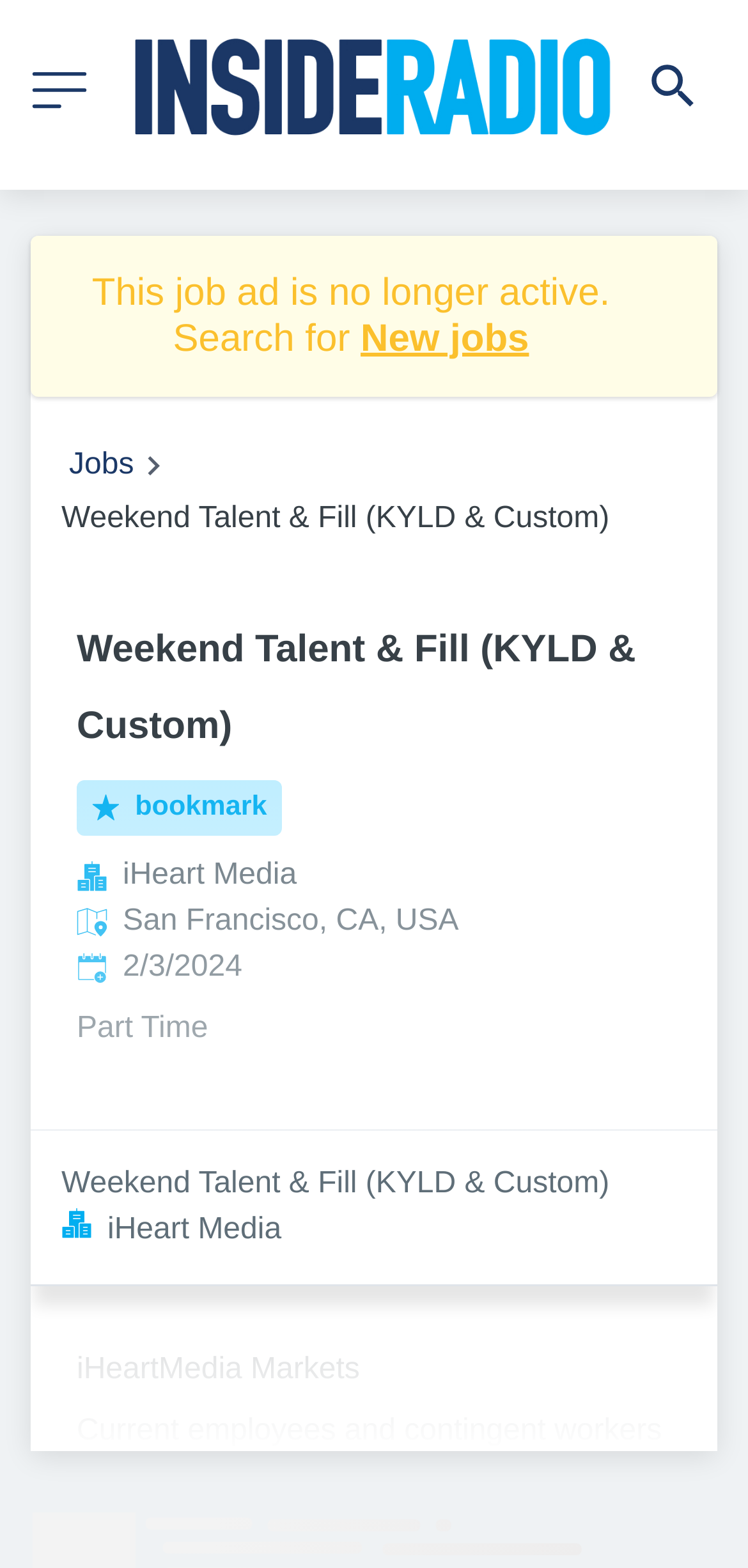What is the location of the Weekend Talent & Fill position?
Please provide a comprehensive answer based on the details in the screenshot.

The text 'Weekend Talent & Fill (KYLD & Custom) - San Francisco' suggests that the location of the Weekend Talent & Fill position is San Francisco.